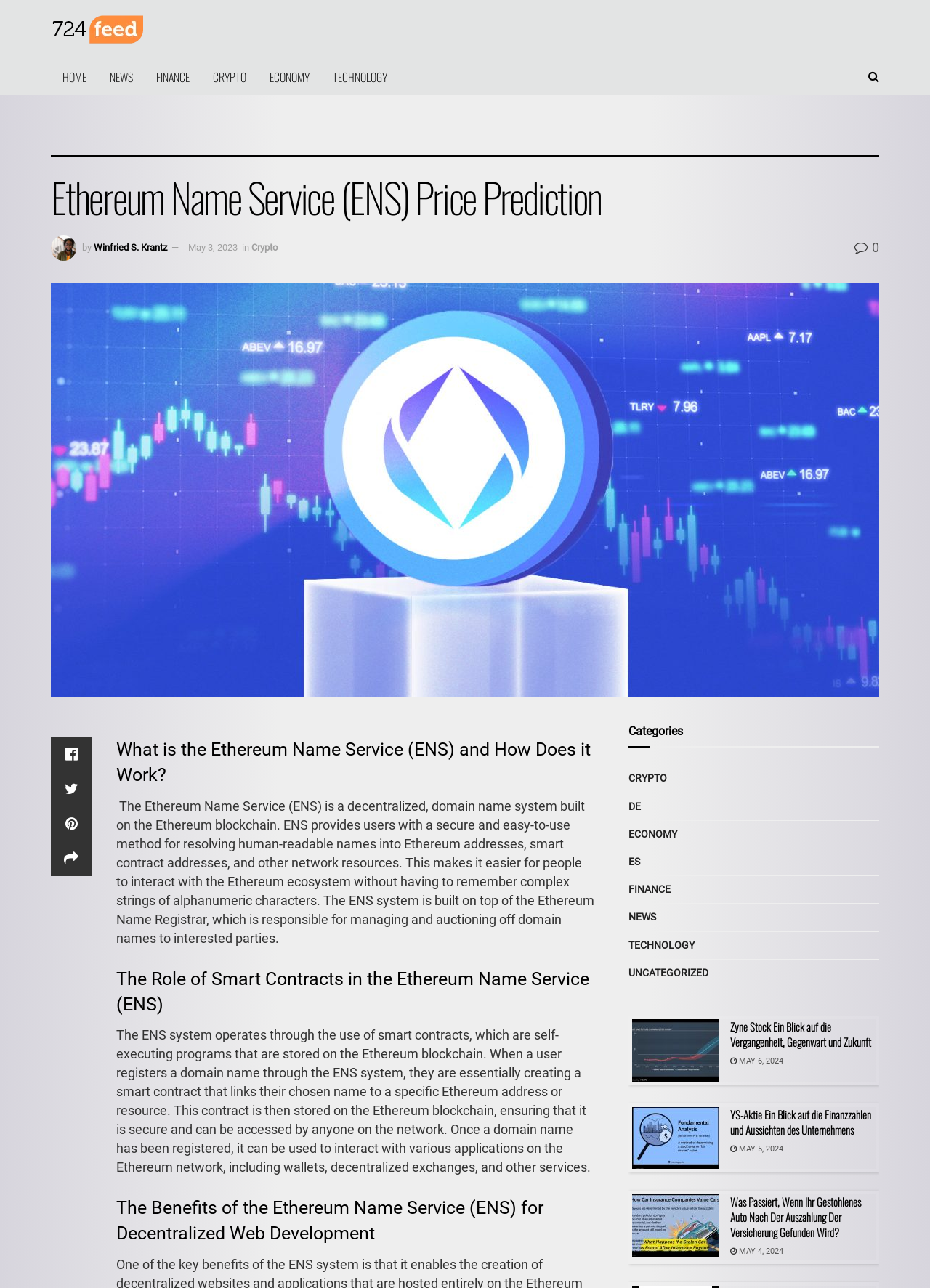Specify the bounding box coordinates (top-left x, top-left y, bottom-right x, bottom-right y) of the UI element in the screenshot that matches this description: parent_node: Pickup Location value="Find Offers"

None